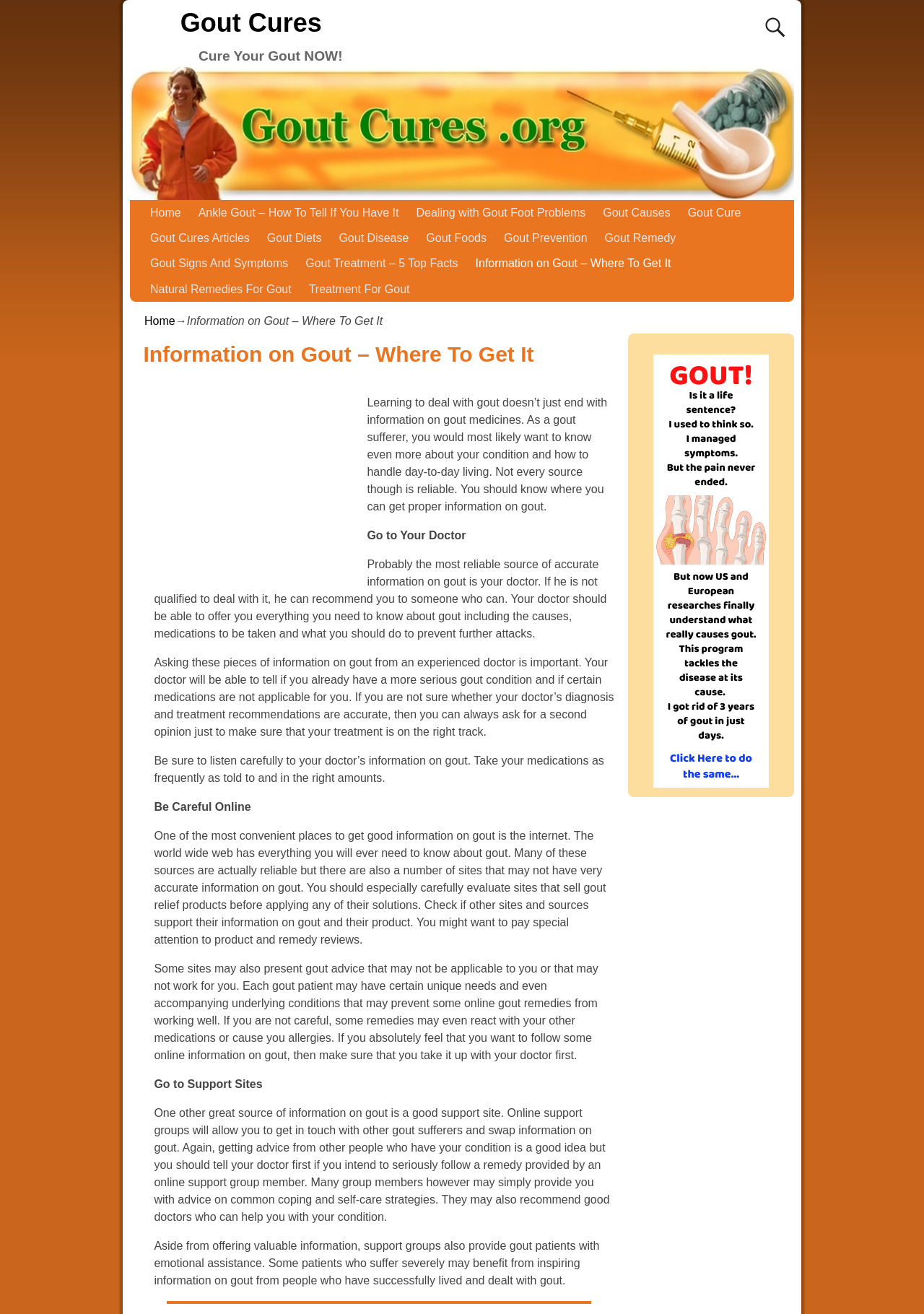With reference to the image, please provide a detailed answer to the following question: Where can I get reliable information on gout?

According to the webpage, one of the most reliable sources of accurate information on gout is a doctor. The text states that a doctor can provide information on gout, including its causes, medications, and prevention methods.